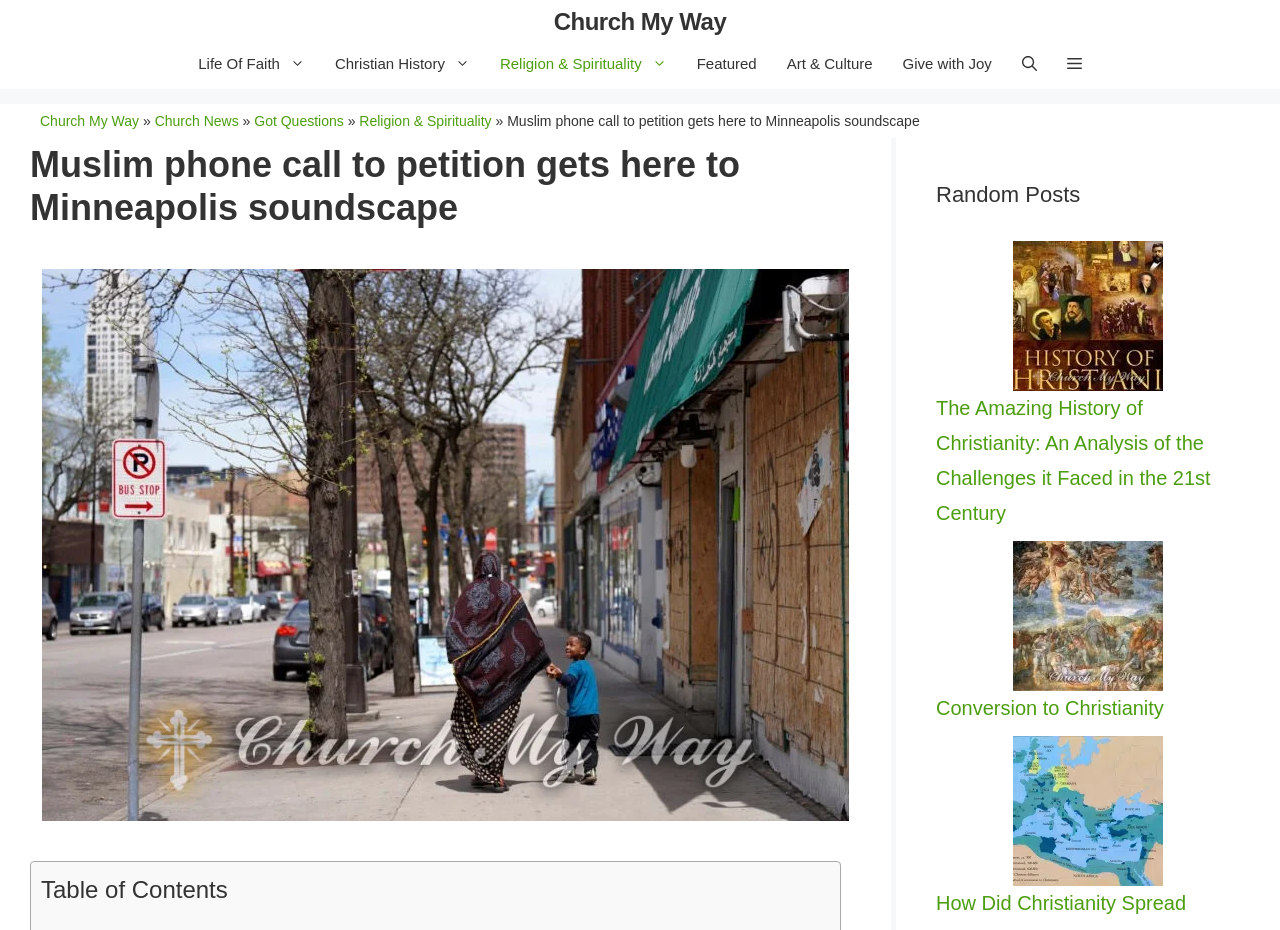Determine the bounding box for the UI element that matches this description: "Featured".

[0.533, 0.042, 0.603, 0.096]